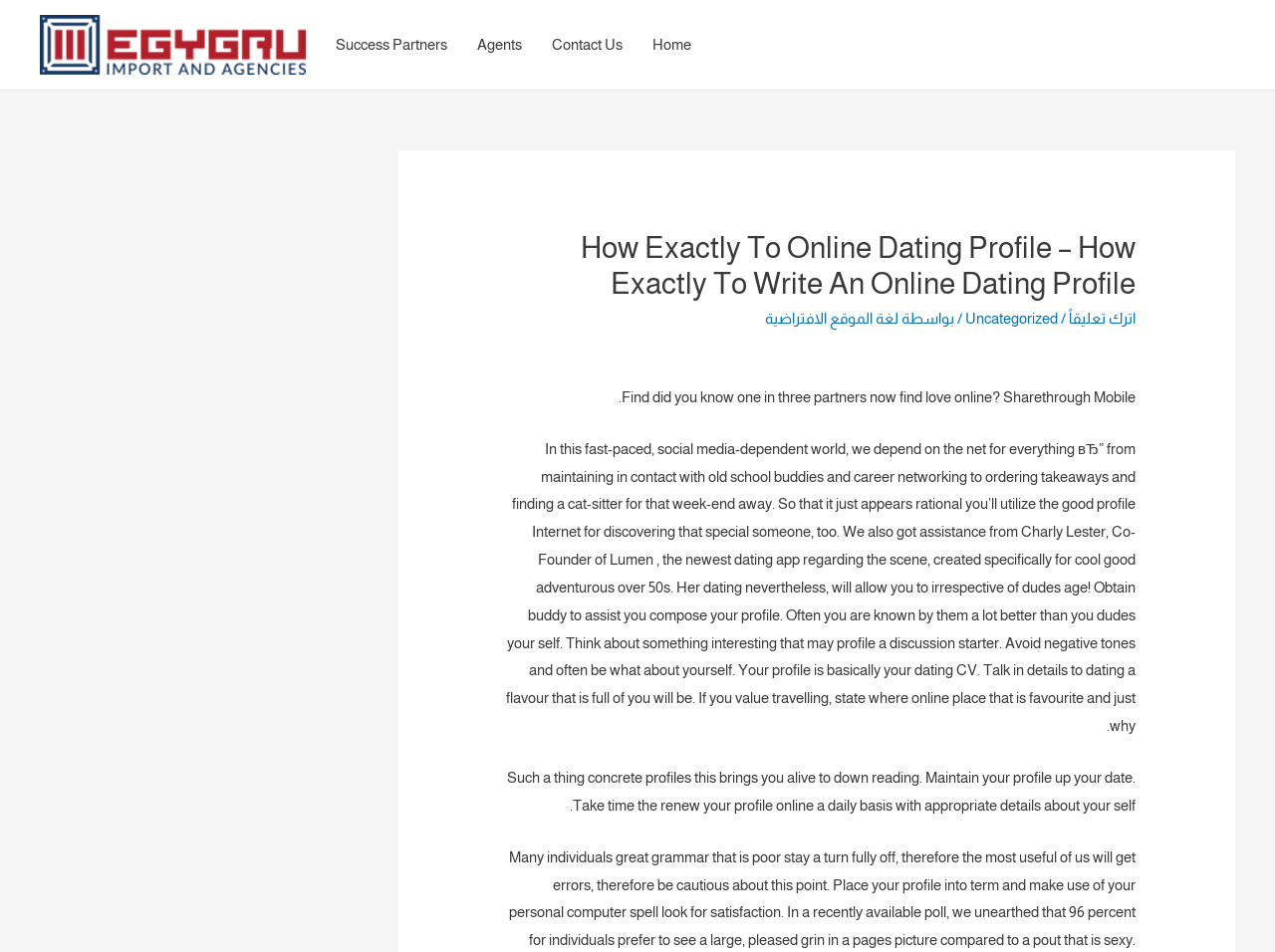Find the coordinates for the bounding box of the element with this description: "لغة الموقع الافتراضية".

[0.6, 0.325, 0.705, 0.343]